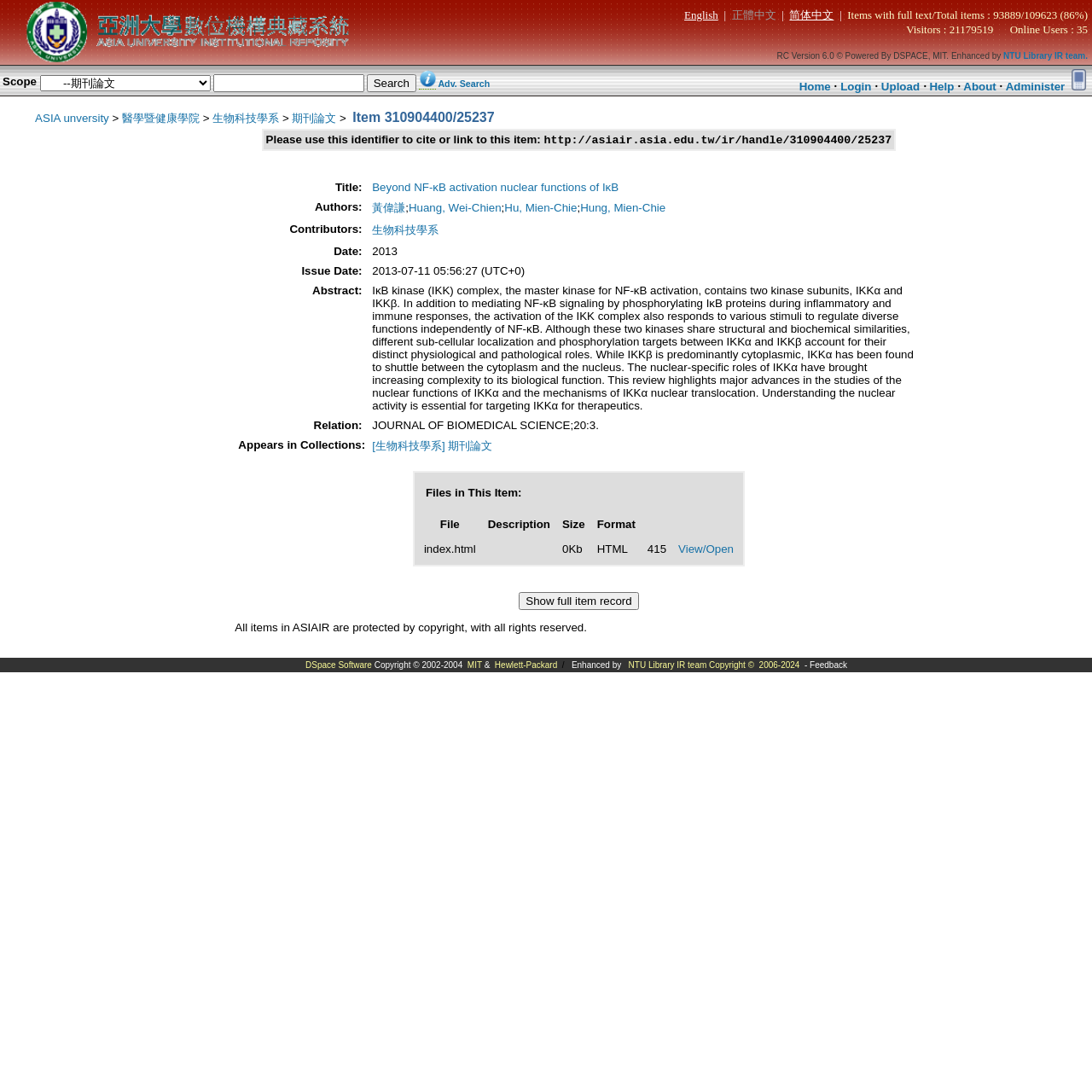Locate the bounding box coordinates of the item that should be clicked to fulfill the instruction: "Click on the English link".

[0.627, 0.008, 0.66, 0.019]